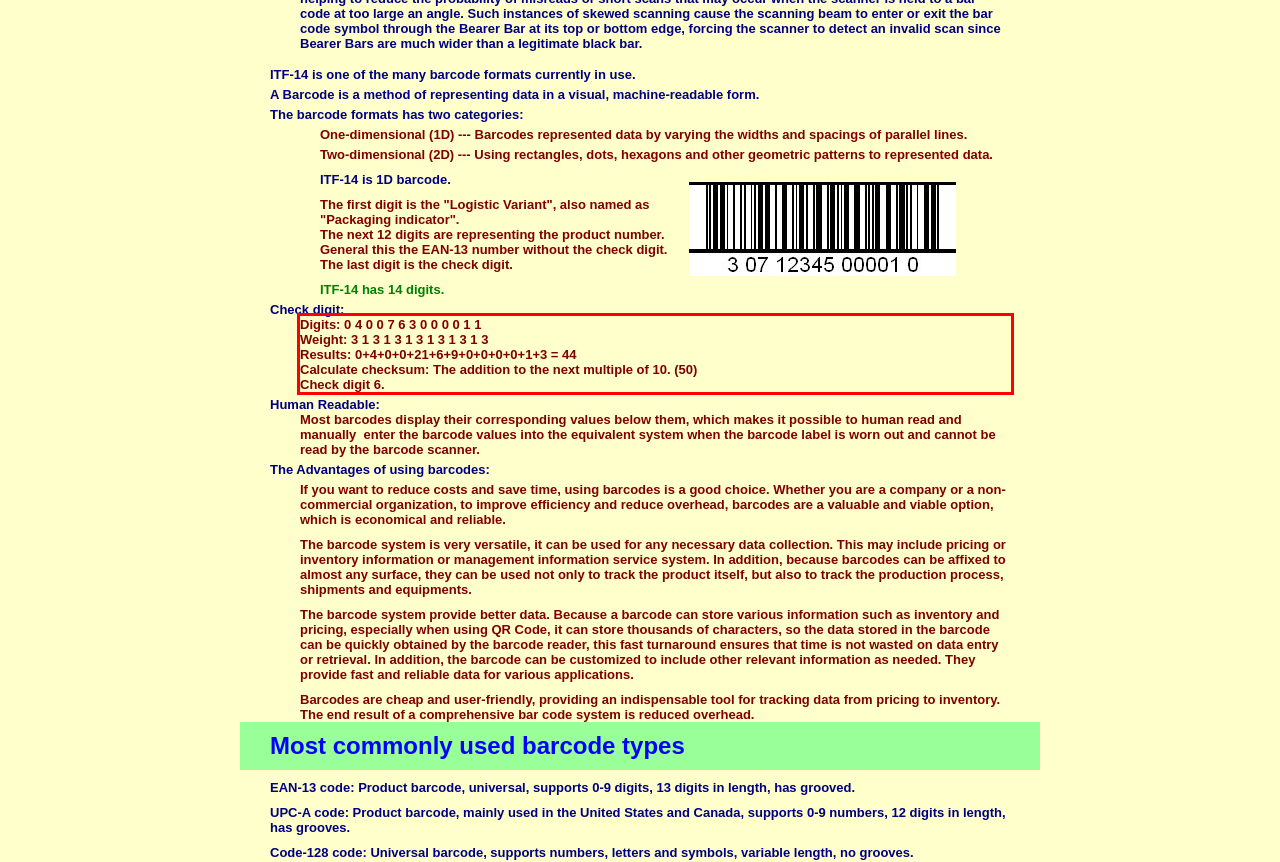Please extract the text content within the red bounding box on the webpage screenshot using OCR.

Digits: 0 4 0 0 7 6 3 0 0 0 0 1 1 Weight: 3 1 3 1 3 1 3 1 3 1 3 1 3 Results: 0+4+0+0+21+6+9+0+0+0+0+1+3 = 44 Calculate checksum: The addition to the next multiple of 10. (50) Check digit 6.